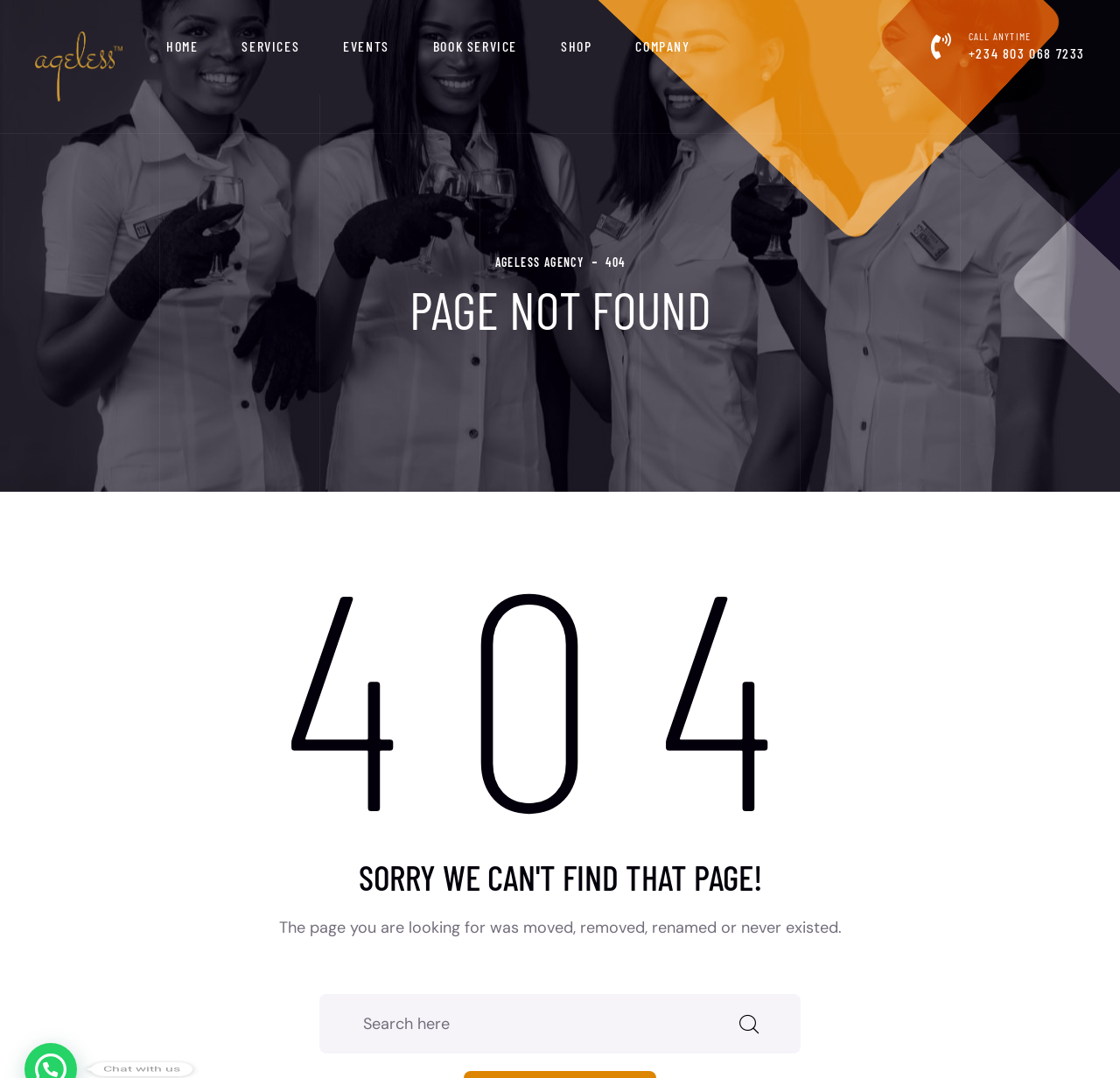Summarize the contents and layout of the webpage in detail.

The webpage is a "Page not found" error page from Ageless Agency. At the top left, there is a logo of Ageless Agency, which is an image with a link to the agency's homepage. Below the logo, there is a navigation menu with links to HOME, SERVICES, EVENTS, BOOK SERVICE, SHOP, and COMPANY.

On the top right, there is a phone number "+234 803 068 7233" with a call-to-action text "CALL ANYTIME" next to it. The phone number is also a clickable link.

In the main content area, there is a large heading "PAGE NOT FOUND" at the top. Below it, there is a smaller heading "404" and a subheading "SORRY WE CAN'T FIND THAT PAGE!". The text explains that the page was moved, removed, renamed, or never existed.

There is a search box at the bottom of the page with a placeholder text "Search here" and a search button with a magnifying glass icon. Above the search box, there is a link to AGELESS AGENCY and another link to 404.

At the very bottom of the page, there is a text "Chat with us".